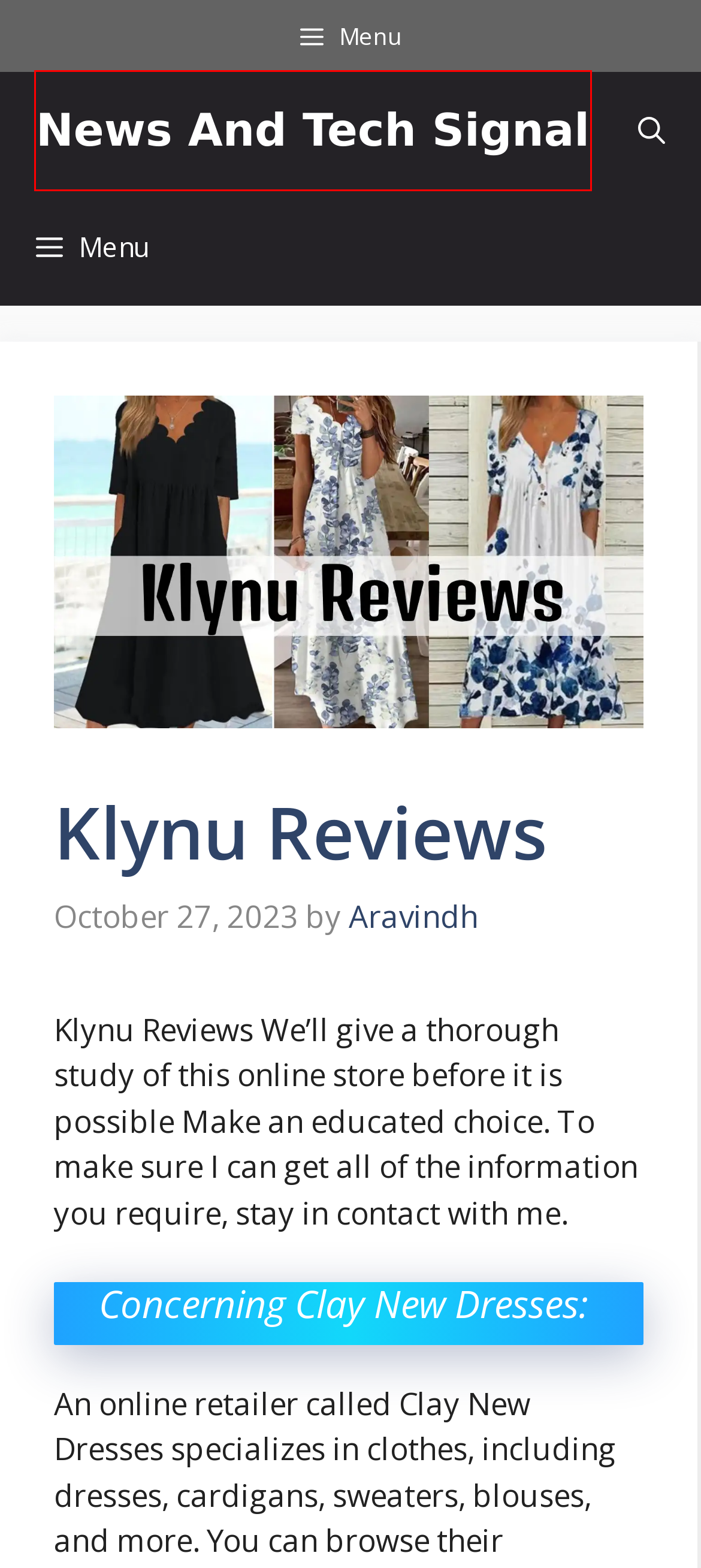Review the screenshot of a webpage that includes a red bounding box. Choose the webpage description that best matches the new webpage displayed after clicking the element within the bounding box. Here are the candidates:
A. Review Archives | News And Tech Signal
B. November 2023 | News And Tech Signal
C. Wokieg Jeans Review 2024 | News And Tech Signal
D. Aravindh, Author at News And Tech Signal
E. Android Archives | News And Tech Signal
F. Promlily Reviews | News And Tech Signal
G. News And Tech Signal |
H. iPhone Archives | News And Tech Signal

G